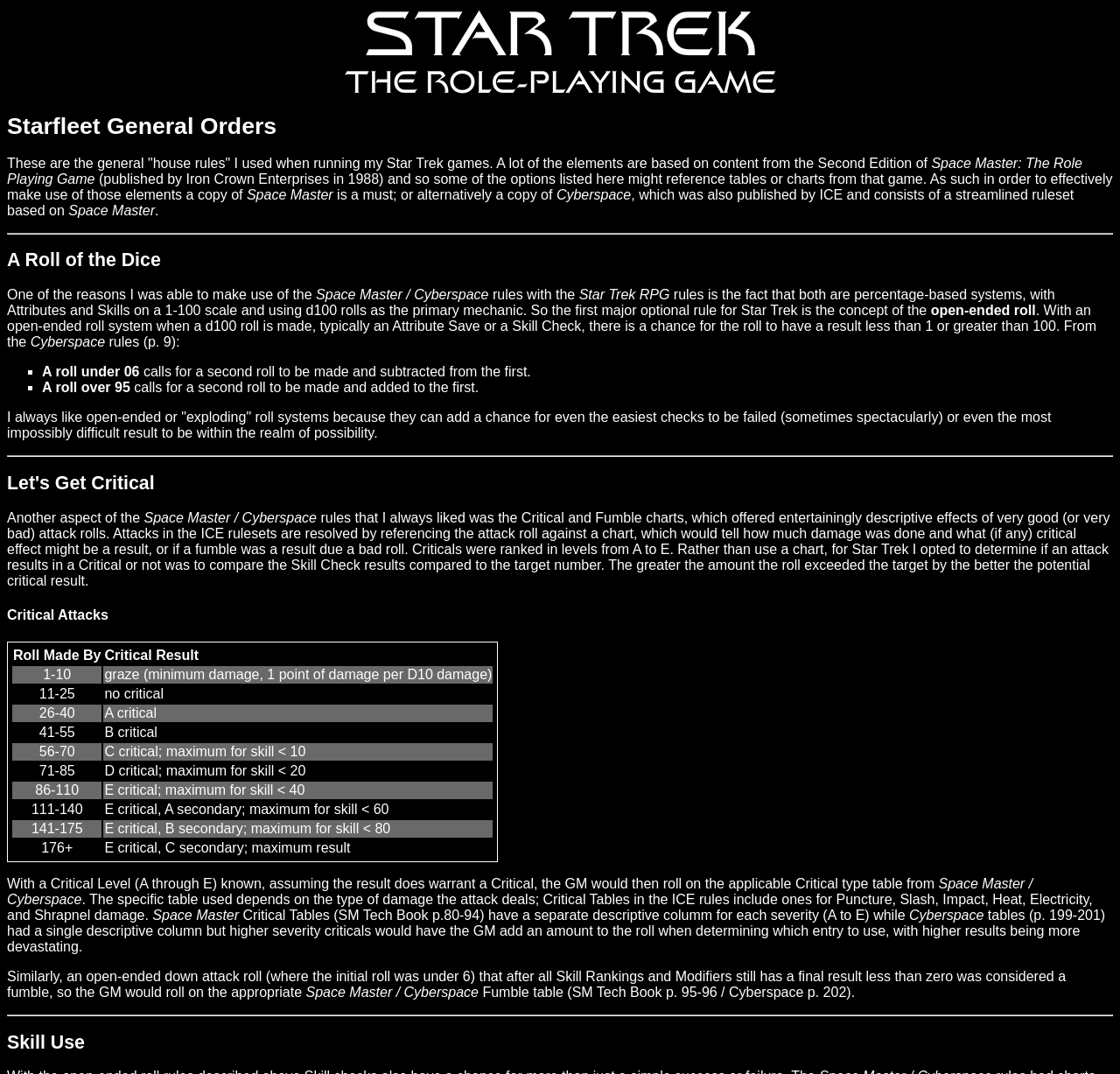What is the relationship between Space Master and Cyberspace?
Based on the screenshot, provide a one-word or short-phrase response.

They are related game systems